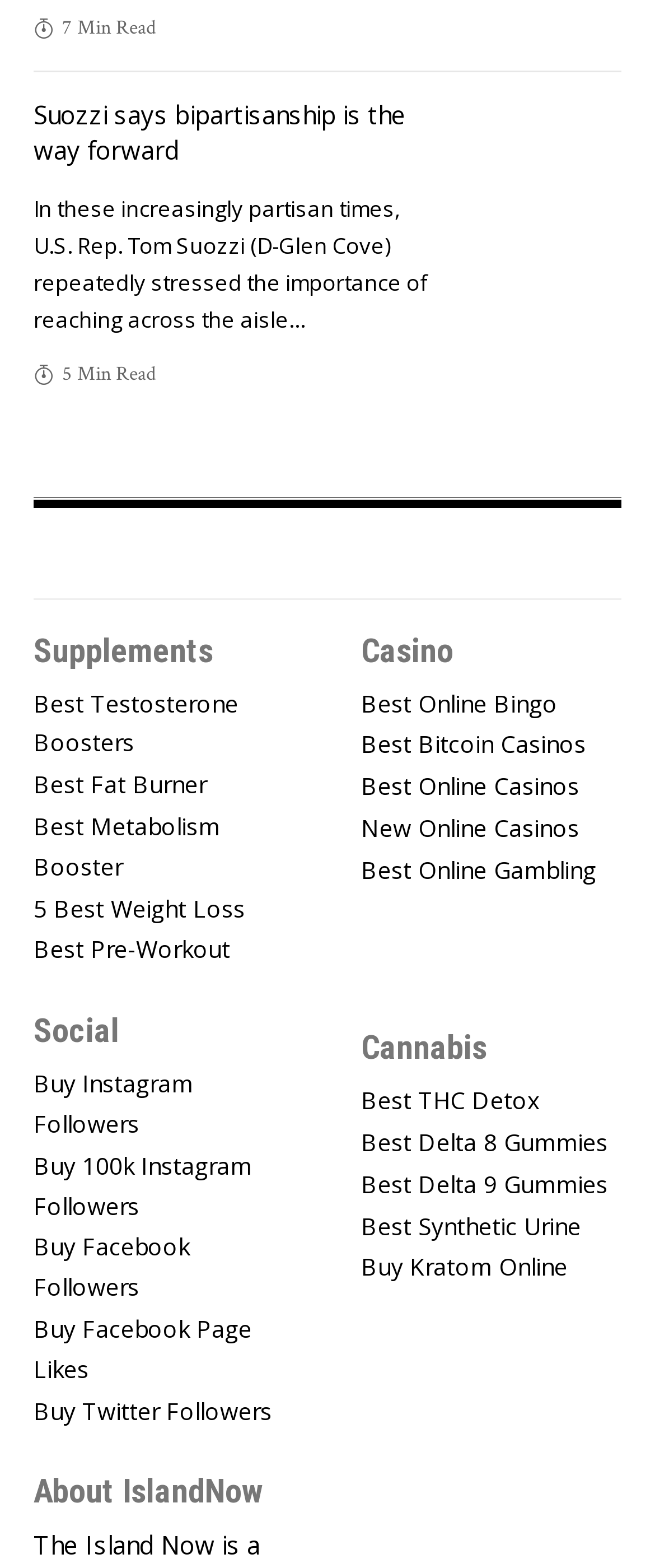Determine the bounding box for the described UI element: "Our team".

None